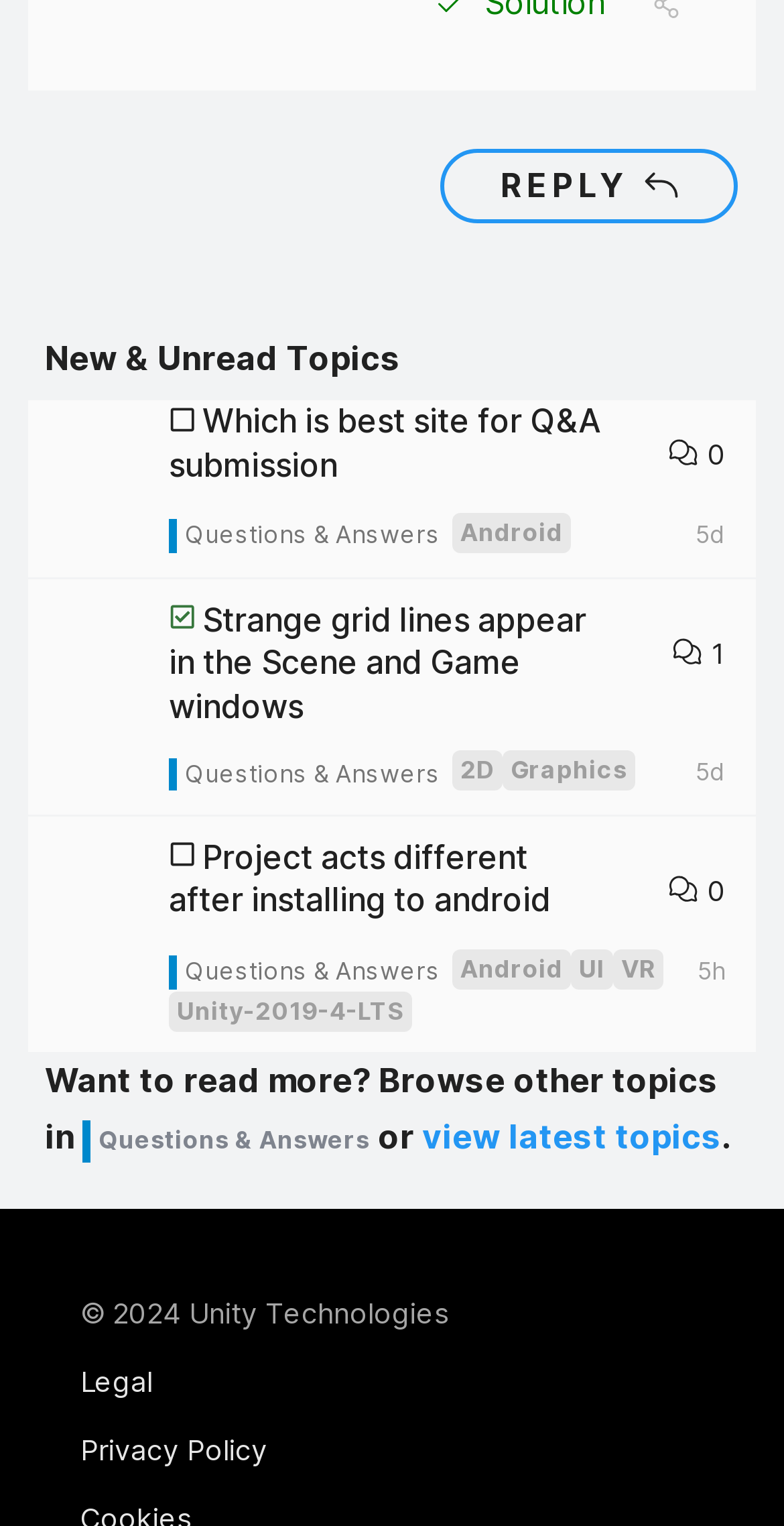Using the information in the image, could you please answer the following question in detail:
How many topics are listed on this page?

I counted the number of rows in the table with the heading 'New & Unread Topics' and found that there are 3 topics listed on this page.